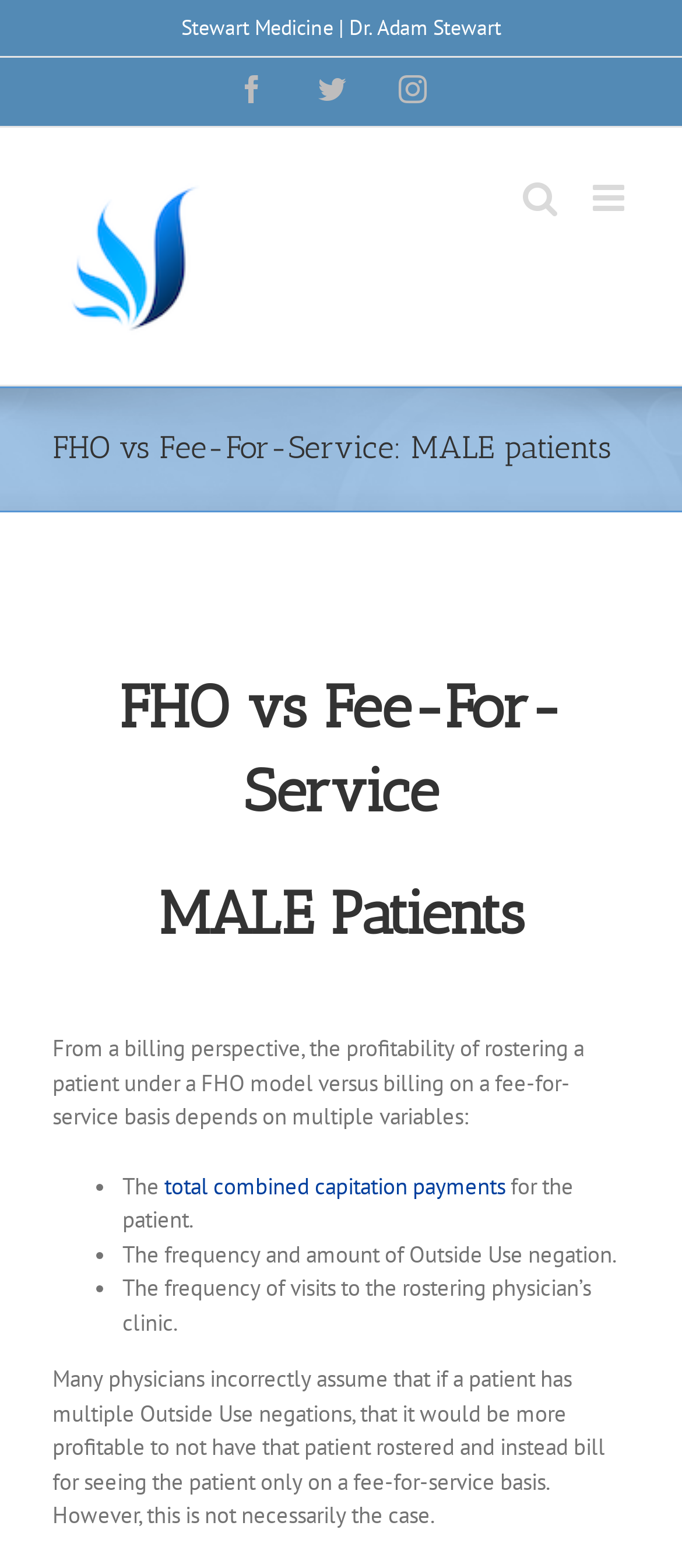Could you identify the text that serves as the heading for this webpage?

FHO vs Fee-For-Service: MALE patients